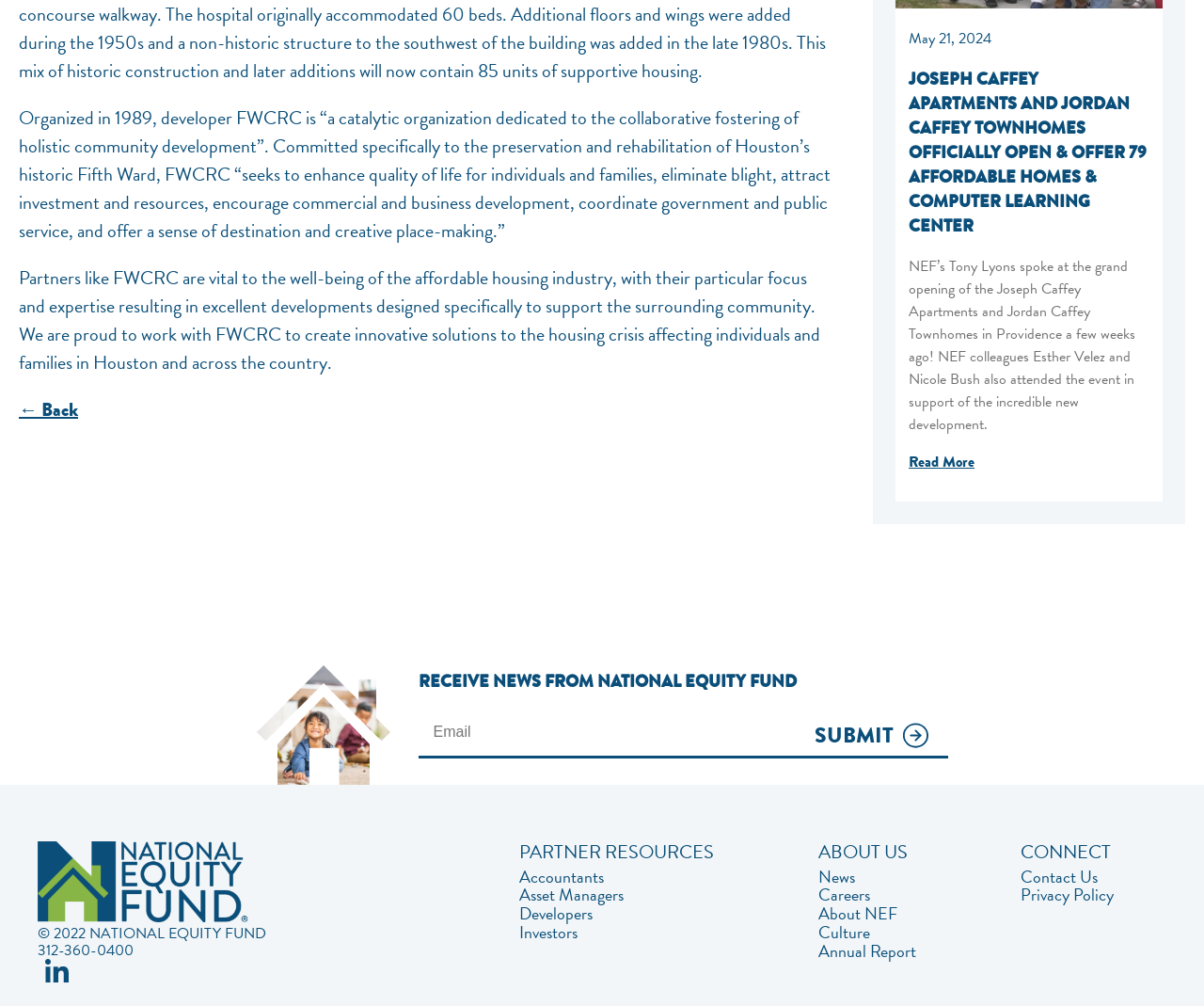Please identify the coordinates of the bounding box that should be clicked to fulfill this instruction: "Click the 'Read More' link".

[0.755, 0.448, 0.809, 0.471]